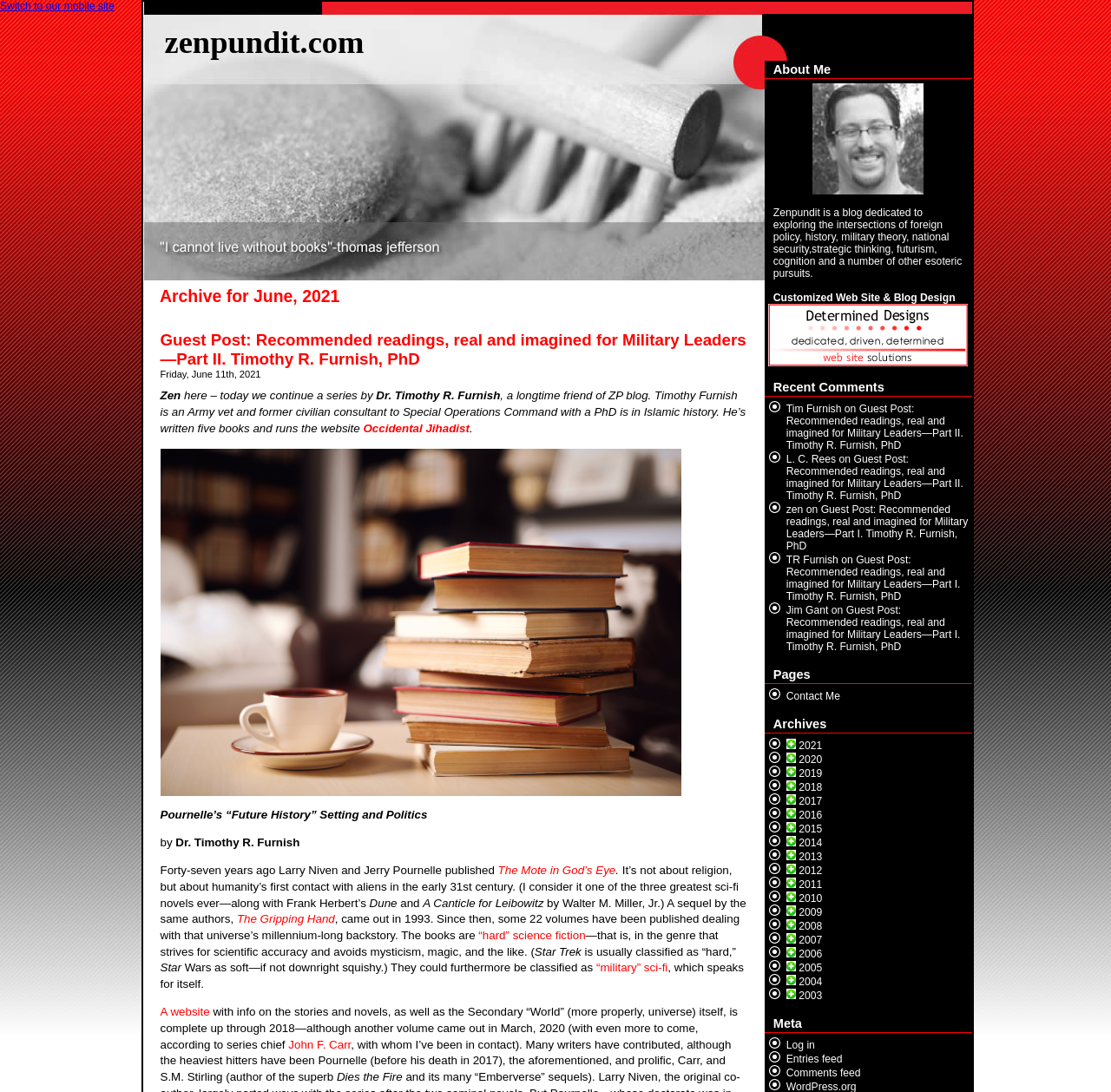Determine the bounding box coordinates of the region I should click to achieve the following instruction: "read the article 'Pournelle’s “Future History” Setting and Politics'". Ensure the bounding box coordinates are four float numbers between 0 and 1, i.e., [left, top, right, bottom].

[0.144, 0.74, 0.385, 0.752]